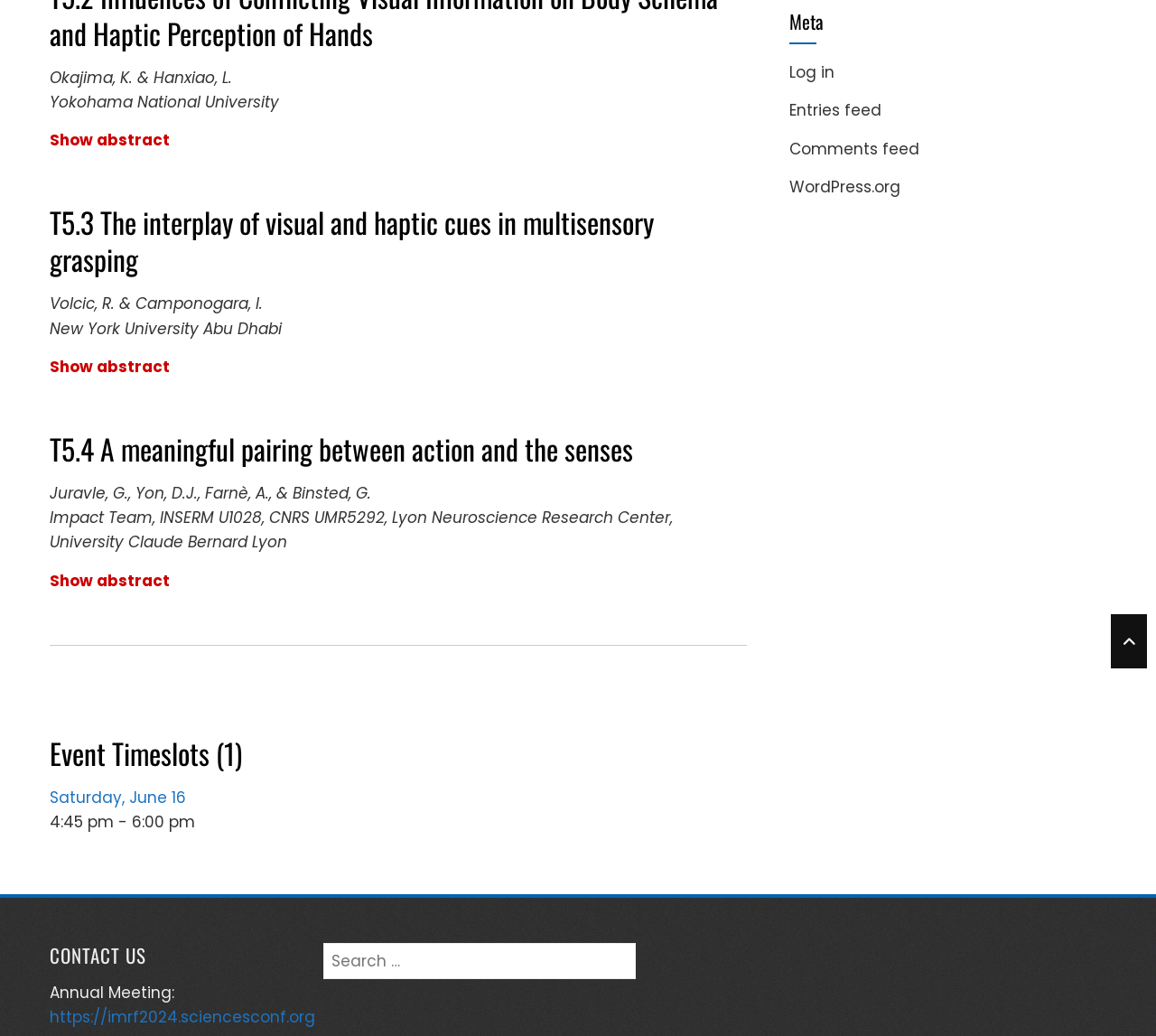Locate the bounding box coordinates for the element described below: "WordPress.org". The coordinates must be four float values between 0 and 1, formatted as [left, top, right, bottom].

[0.683, 0.17, 0.779, 0.191]